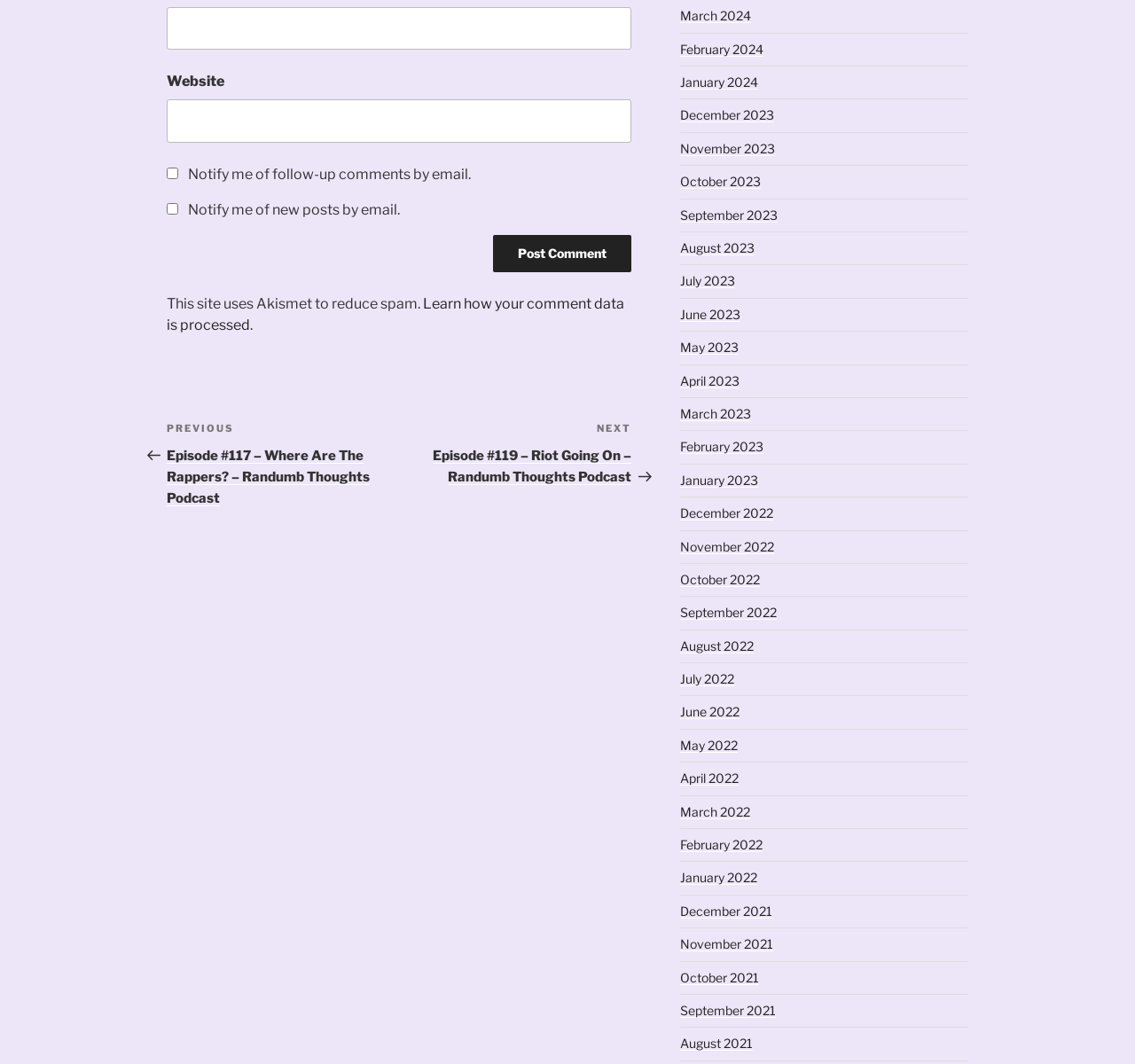What is the purpose of the checkbox 'Notify me of follow-up comments by email.'?
Please use the image to deliver a detailed and complete answer.

The checkbox 'Notify me of follow-up comments by email.' is located below the 'Email' textbox and above the 'Post Comment' button. Its purpose is to allow users to opt-in to receive follow-up comments by email, indicating that they want to be notified when someone responds to their comment.